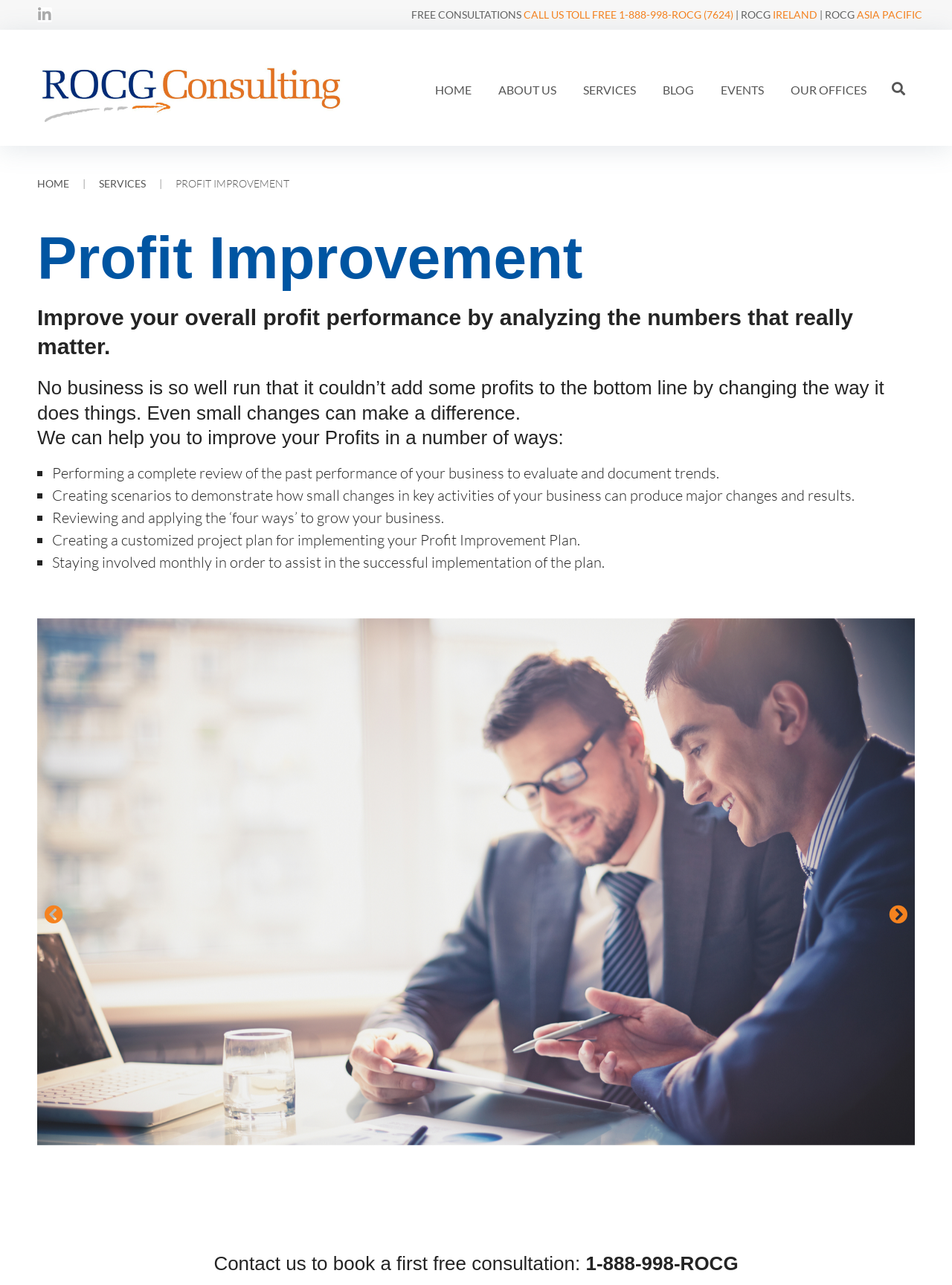Create a detailed summary of all the visual and textual information on the webpage.

The webpage is about Profit Improvement, specifically highlighting the services offered by ROCG Consulting. At the top, there is a navigation menu with links to various sections, including Home, About Us, Services, Blog, Events, and Our Offices. On the top right, there is a search box with a search button.

Below the navigation menu, there is a prominent section with a heading "Profit Improvement" and a subheading "Improve your overall profit performance by analyzing the numbers that really matter." This section also includes a paragraph of text explaining that even well-run businesses can improve their profits by making small changes.

The main content of the page is divided into sections, with headings and bullet points. The first section explains how ROCG Consulting can help improve profits in various ways, including reviewing past performance, creating scenarios to demonstrate potential changes, and reviewing and applying the "four ways" to grow a business. Each point is marked with a bullet point (■).

Below this section, there is a large carousel that takes up most of the page, featuring an image with a horizontal scrolling function. The carousel has navigation buttons to move to the previous or next slide.

At the bottom of the page, there is a call-to-action section with a heading "Contact us to book a first free consultation" and a phone number to call.